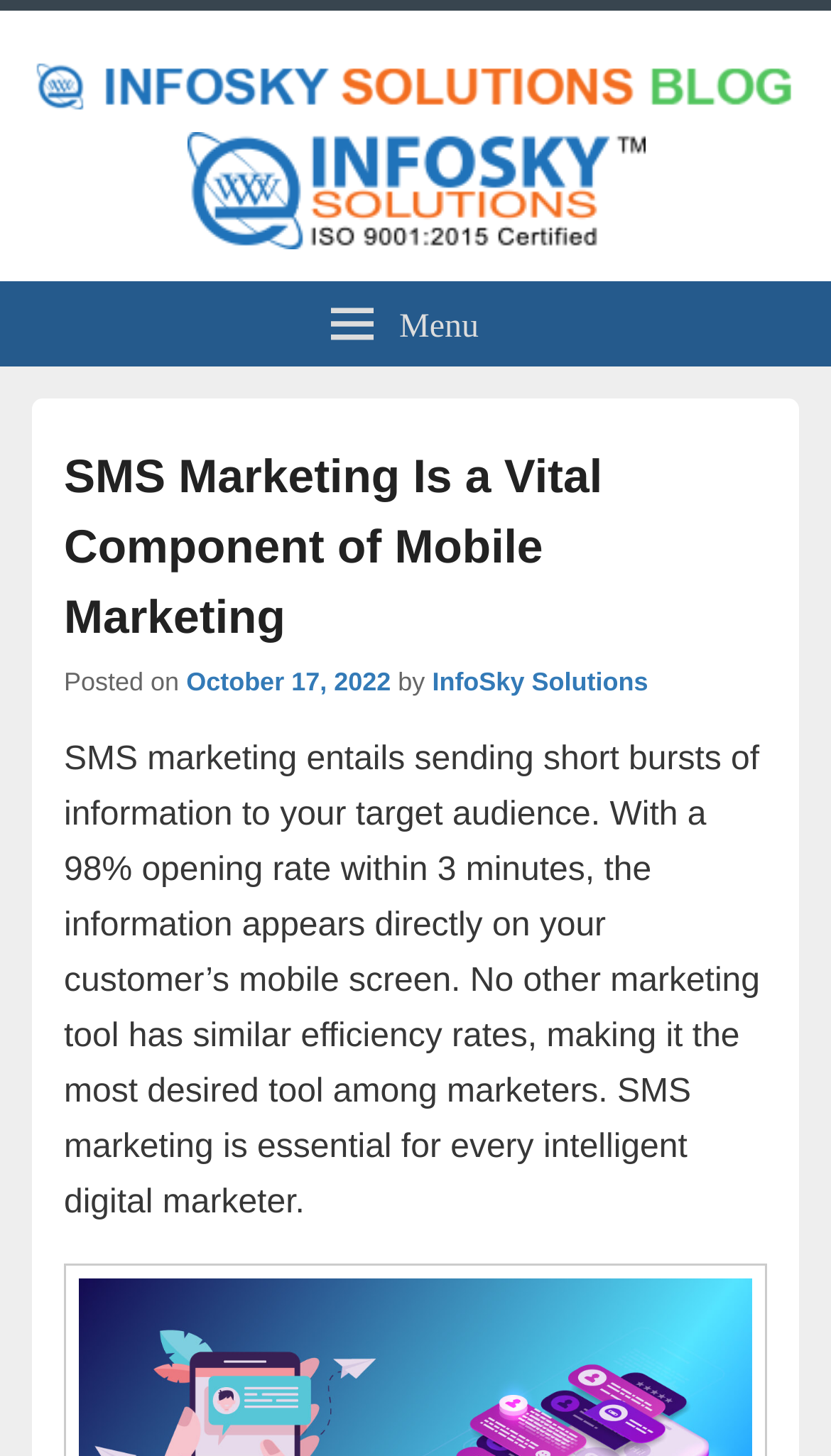Offer a comprehensive description of the webpage’s content and structure.

The webpage is about SMS marketing, with a prominent header "SMS Marketing Is a Vital Component of Mobile Marketing" at the top center of the page. Below the header, there is a section with the post's metadata, including the date "October 17, 2022" and the author "InfoSky Solutions". 

On the top left, there are two links to "InfoSky Solutions Blog", one with an accompanying image. Another link to "InfoSky Solutions Blog" with an image is located at the top right. 

A menu icon is situated at the top center, slightly to the right. 

The main content of the page is a paragraph of text that explains the concept of SMS marketing, highlighting its efficiency and importance for digital marketers. This text is located below the header and metadata section, spanning almost the entire width of the page.